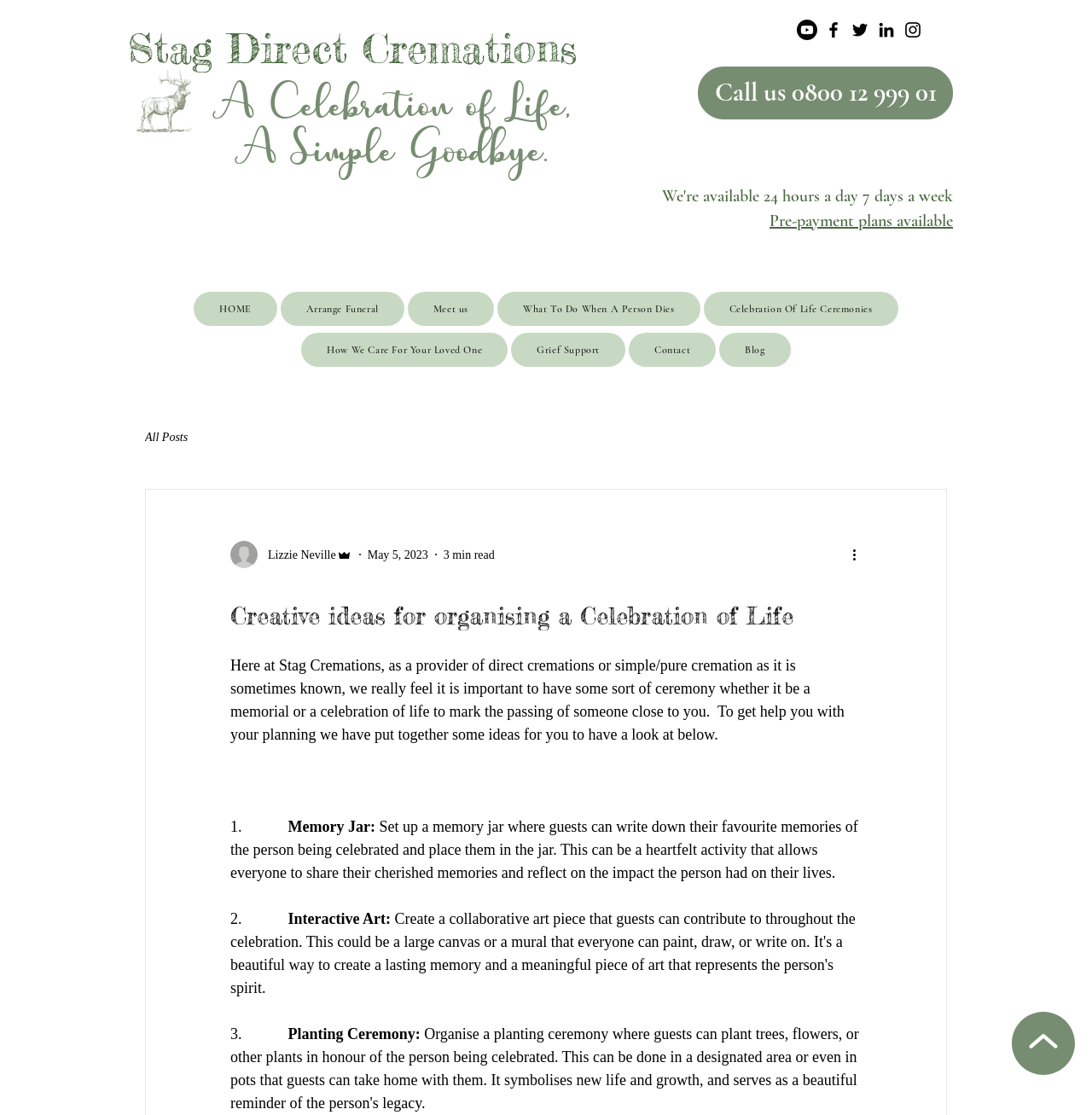Given the element description: "Arrange Funeral", predict the bounding box coordinates of this UI element. The coordinates must be four float numbers between 0 and 1, given as [left, top, right, bottom].

[0.257, 0.262, 0.37, 0.292]